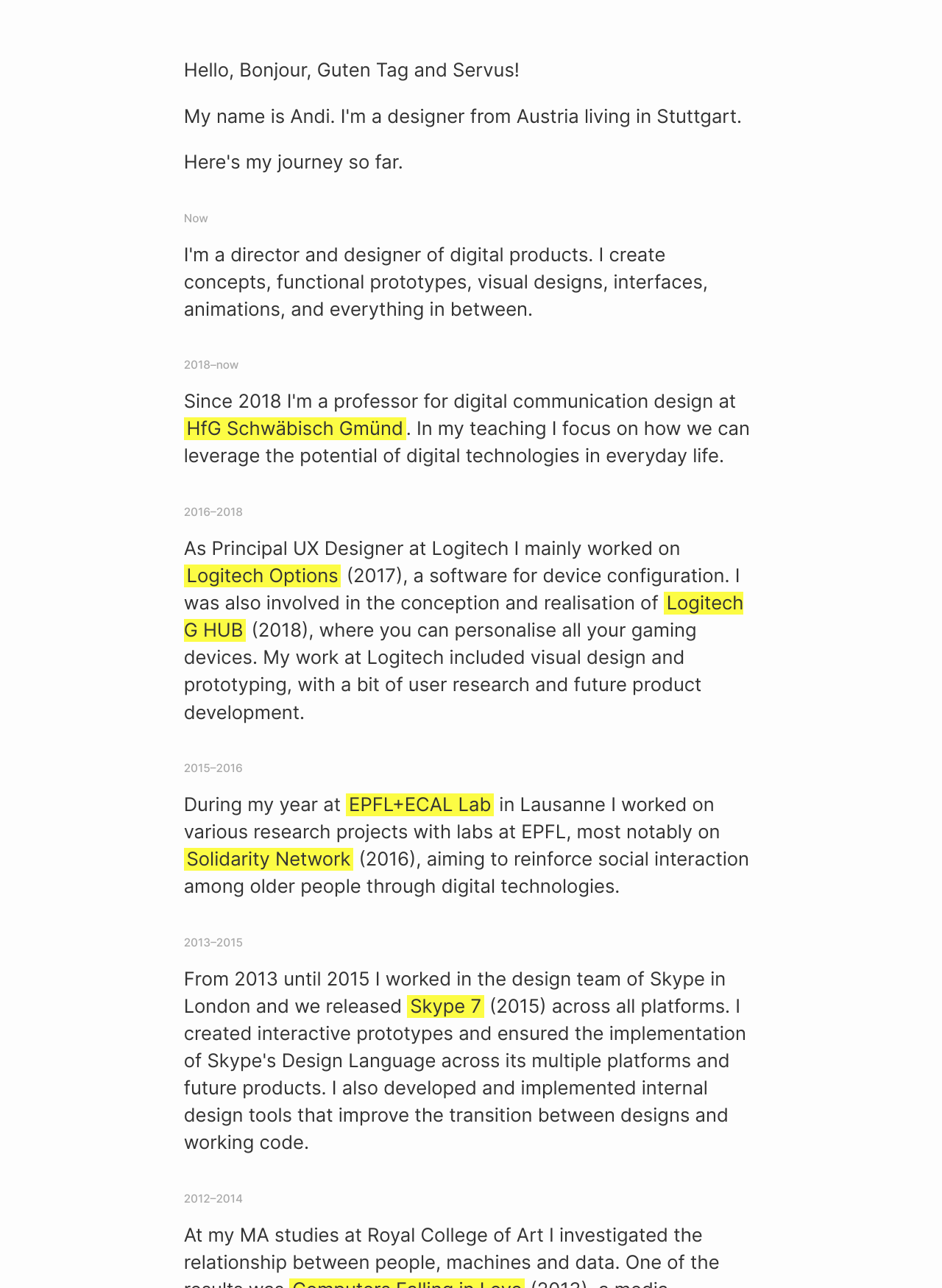What is the profession of Andreas Pollok?
Please provide a comprehensive answer to the question based on the webpage screenshot.

Based on the webpage, Andreas Pollok is a designer, as indicated by the meta description 'Portfolio of designer Andreas Pollok' and the content of the webpage, which showcases his work experience and projects.